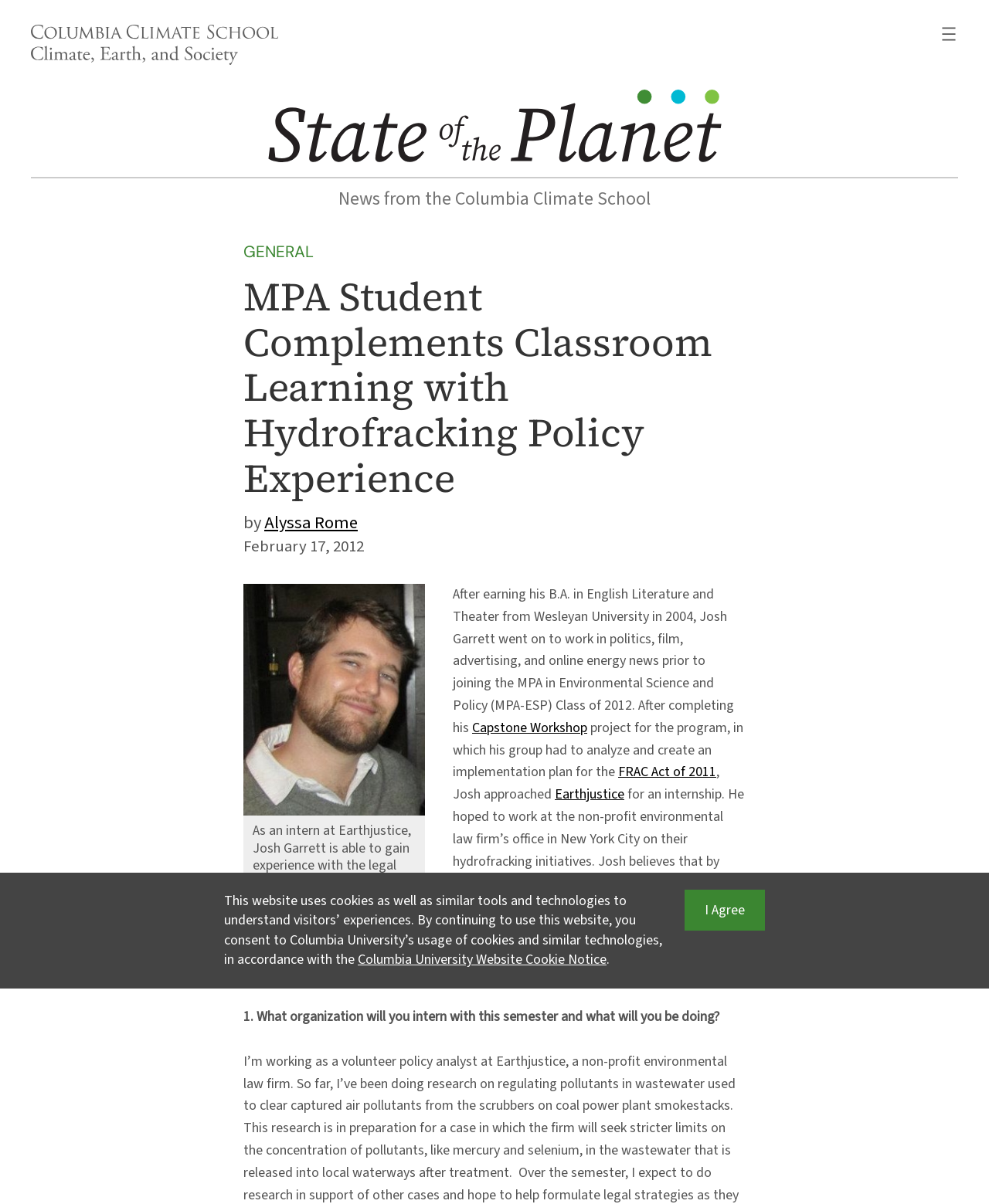What is the name of the website?
Based on the visual, give a brief answer using one word or a short phrase.

State of the Planet